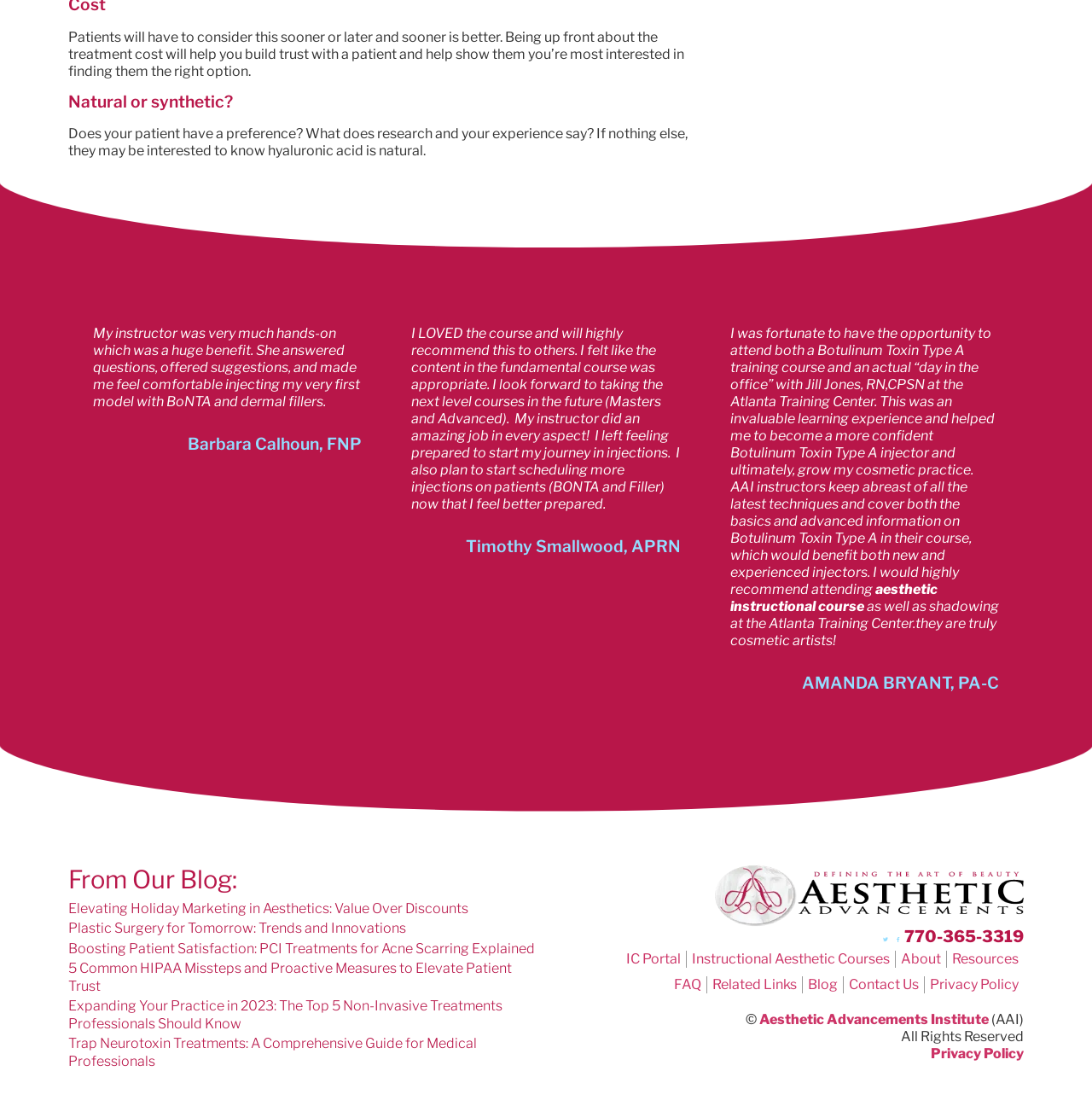Please identify the bounding box coordinates of the clickable element to fulfill the following instruction: "Call the phone number 770-365-3319". The coordinates should be four float numbers between 0 and 1, i.e., [left, top, right, bottom].

[0.828, 0.833, 0.938, 0.851]